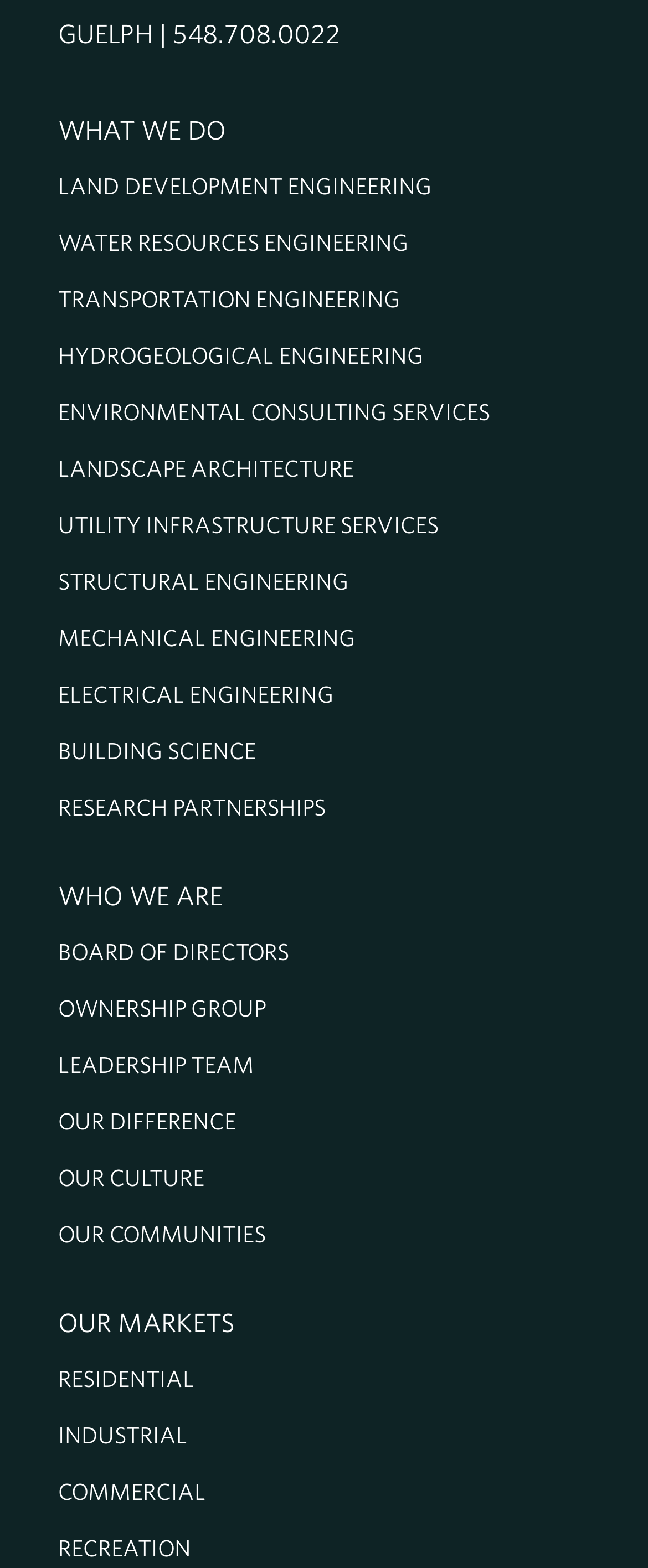How many engineering services are listed?
Based on the image, answer the question with as much detail as possible.

The webpage lists various engineering services, including Land Development Engineering, Water Resources Engineering, Transportation Engineering, Hydrogeological Engineering, Environmental Consulting Services, Landscape Architecture, Utility Infrastructure Services, Structural Engineering, and Mechanical Engineering, which totals 9 services.